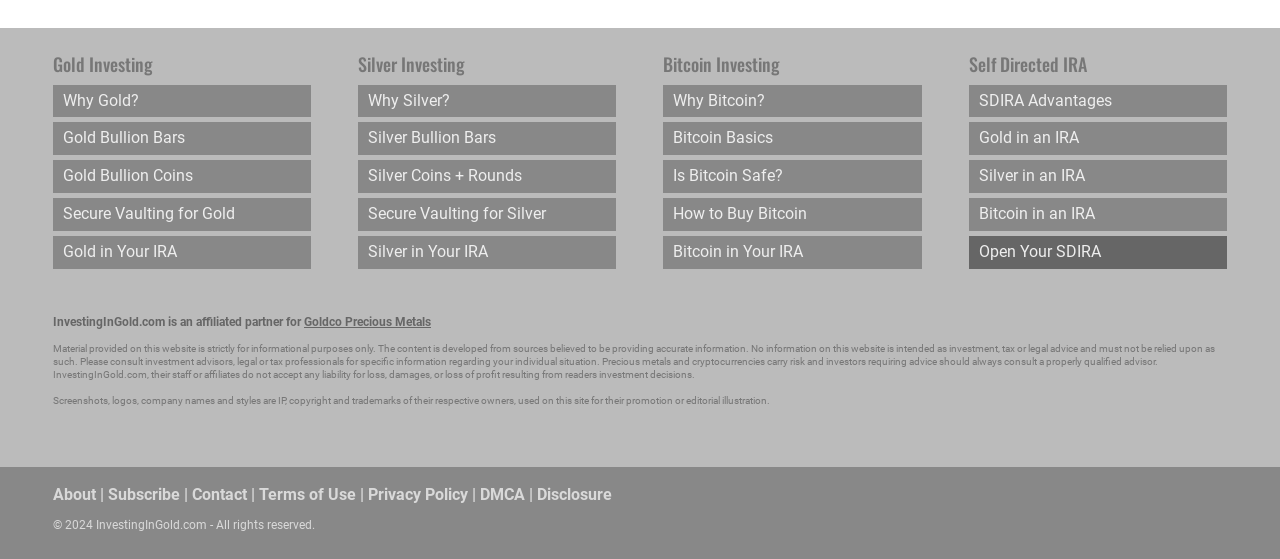Determine the bounding box coordinates (top-left x, top-left y, bottom-right x, bottom-right y) of the UI element described in the following text: Bitcoin Basics

[0.518, 0.219, 0.72, 0.278]